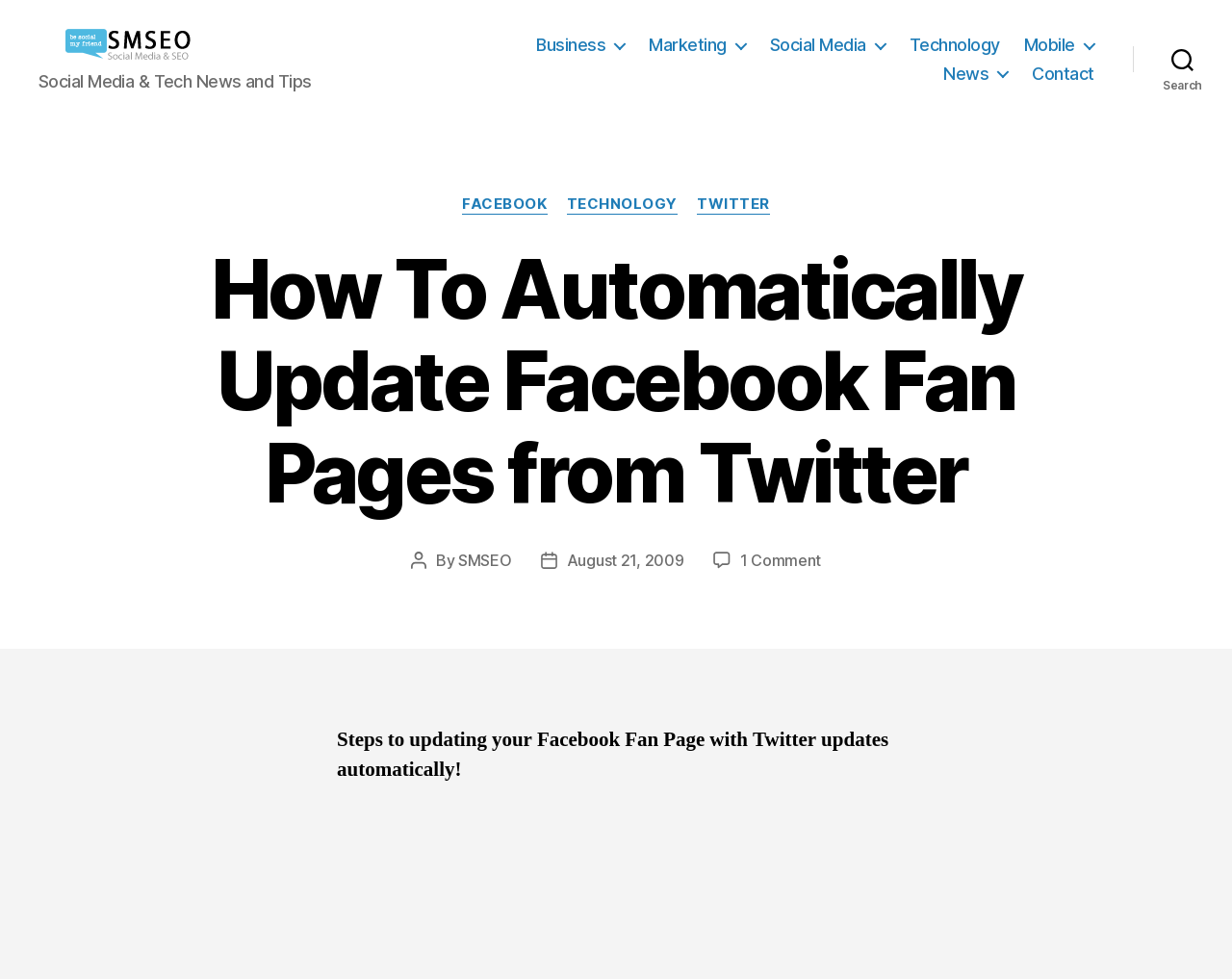Find the bounding box coordinates of the clickable area required to complete the following action: "Read the 'How To Automatically Update Facebook Fan Pages from Twitter' article".

[0.109, 0.249, 0.891, 0.531]